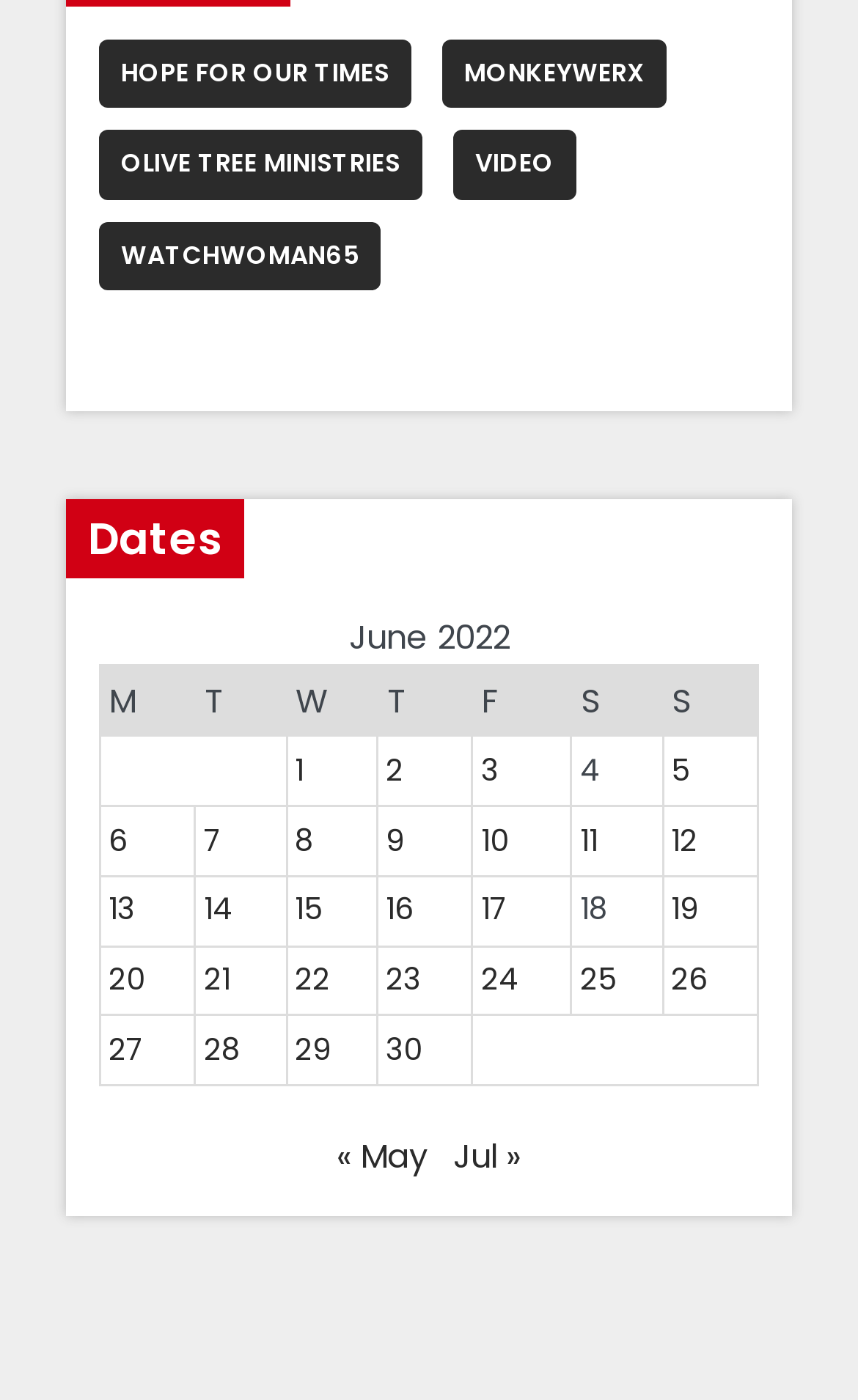Please identify the bounding box coordinates of where to click in order to follow the instruction: "Go to MonkeyWerx".

[0.515, 0.029, 0.777, 0.078]